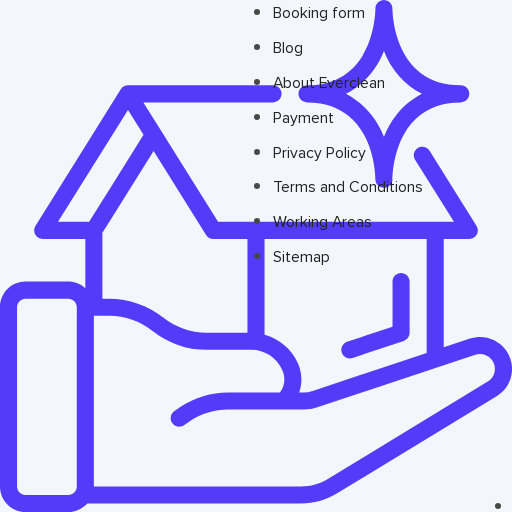Carefully examine the image and provide an in-depth answer to the question: What is the design goal of the webpage's layout?

The visual layout of the webpage is intentionally designed to be user-friendly, guiding visitors through the available services and useful links with visually appealing markers and headings, making it easy for customers to navigate and find the information they need.